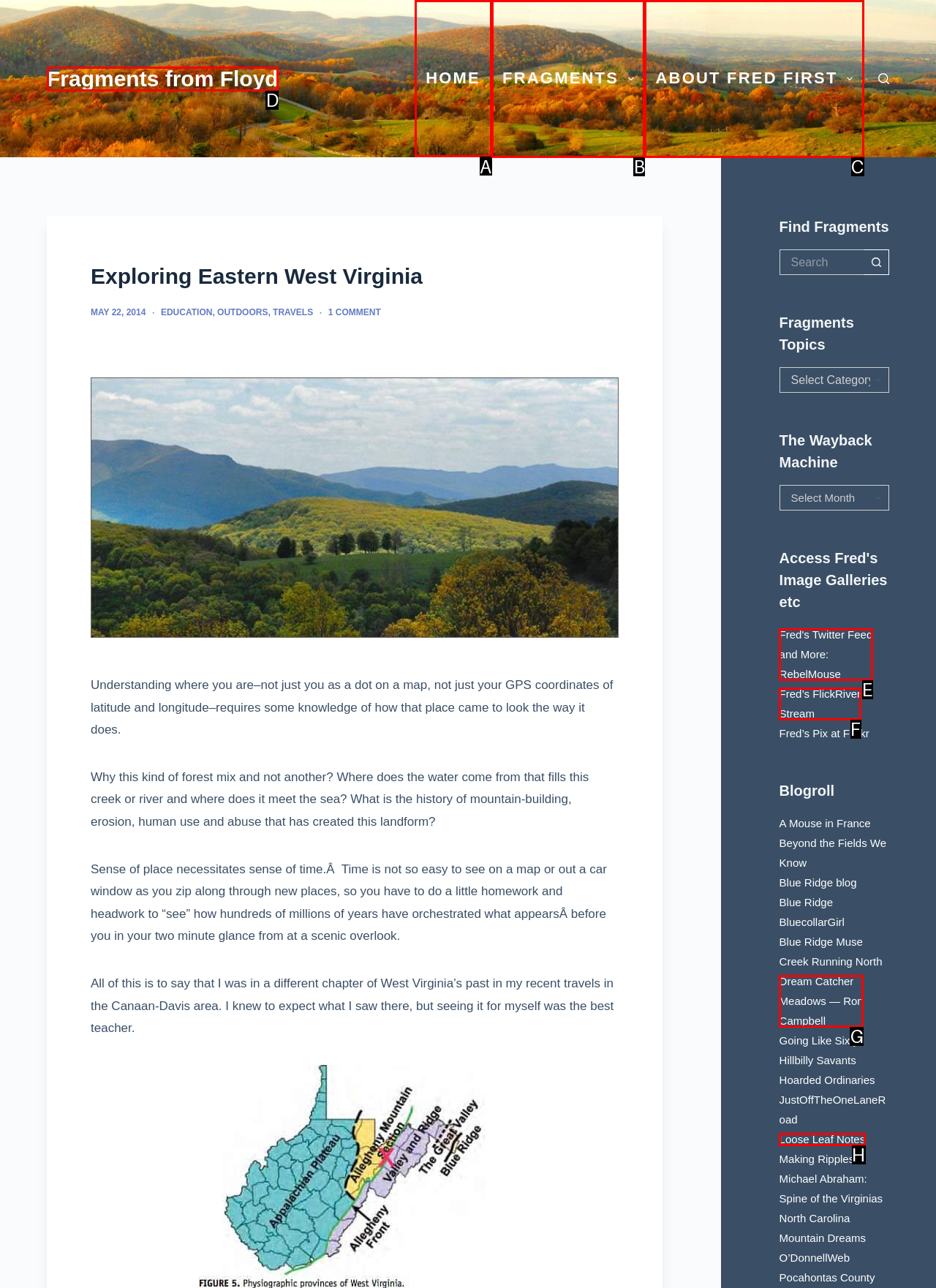Select the appropriate letter to fulfill the given instruction: Click on the 'HOME' menu item
Provide the letter of the correct option directly.

A